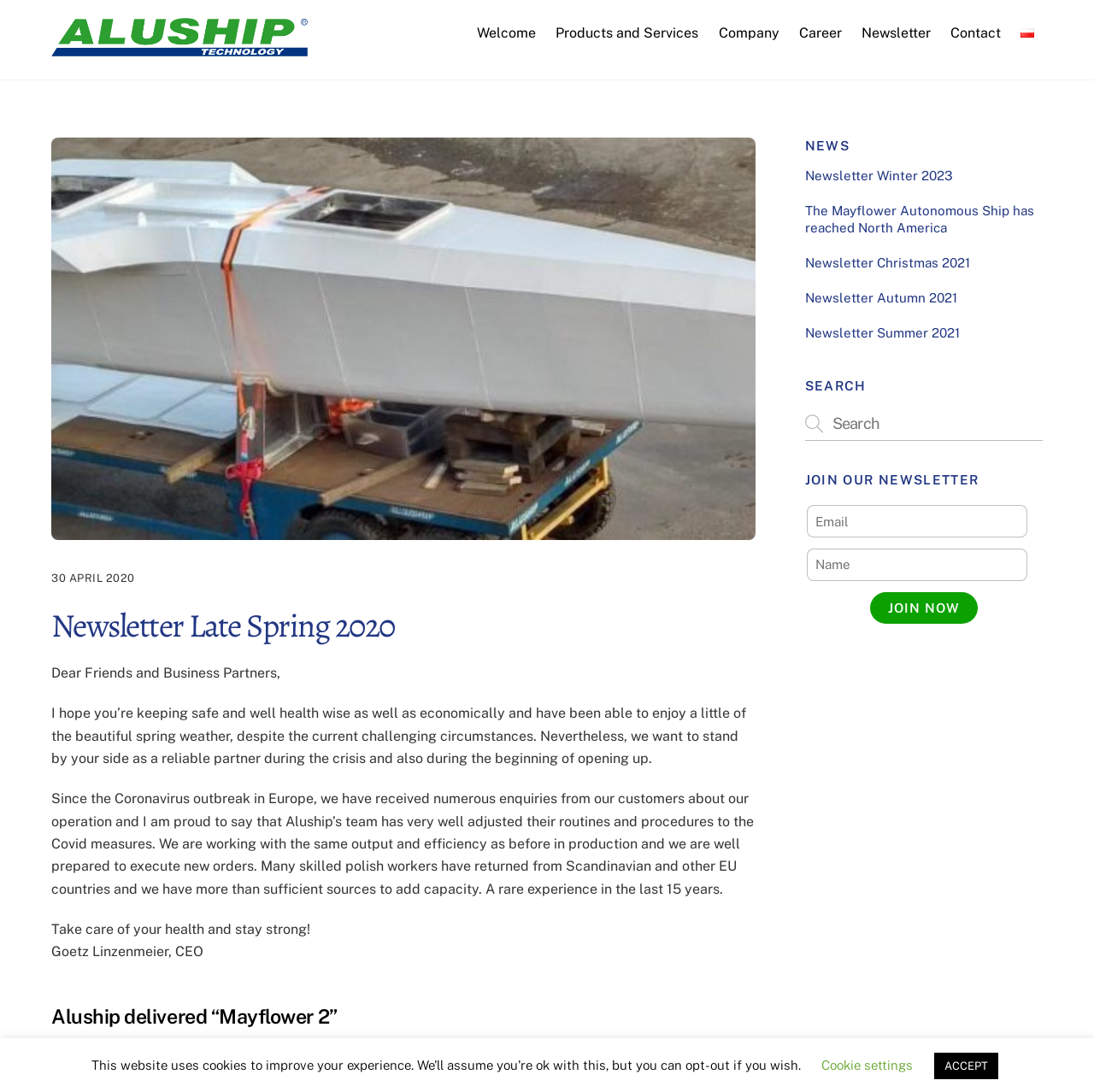Please determine the bounding box coordinates for the element that should be clicked to follow these instructions: "Click on the 'Company' link".

[0.649, 0.013, 0.72, 0.048]